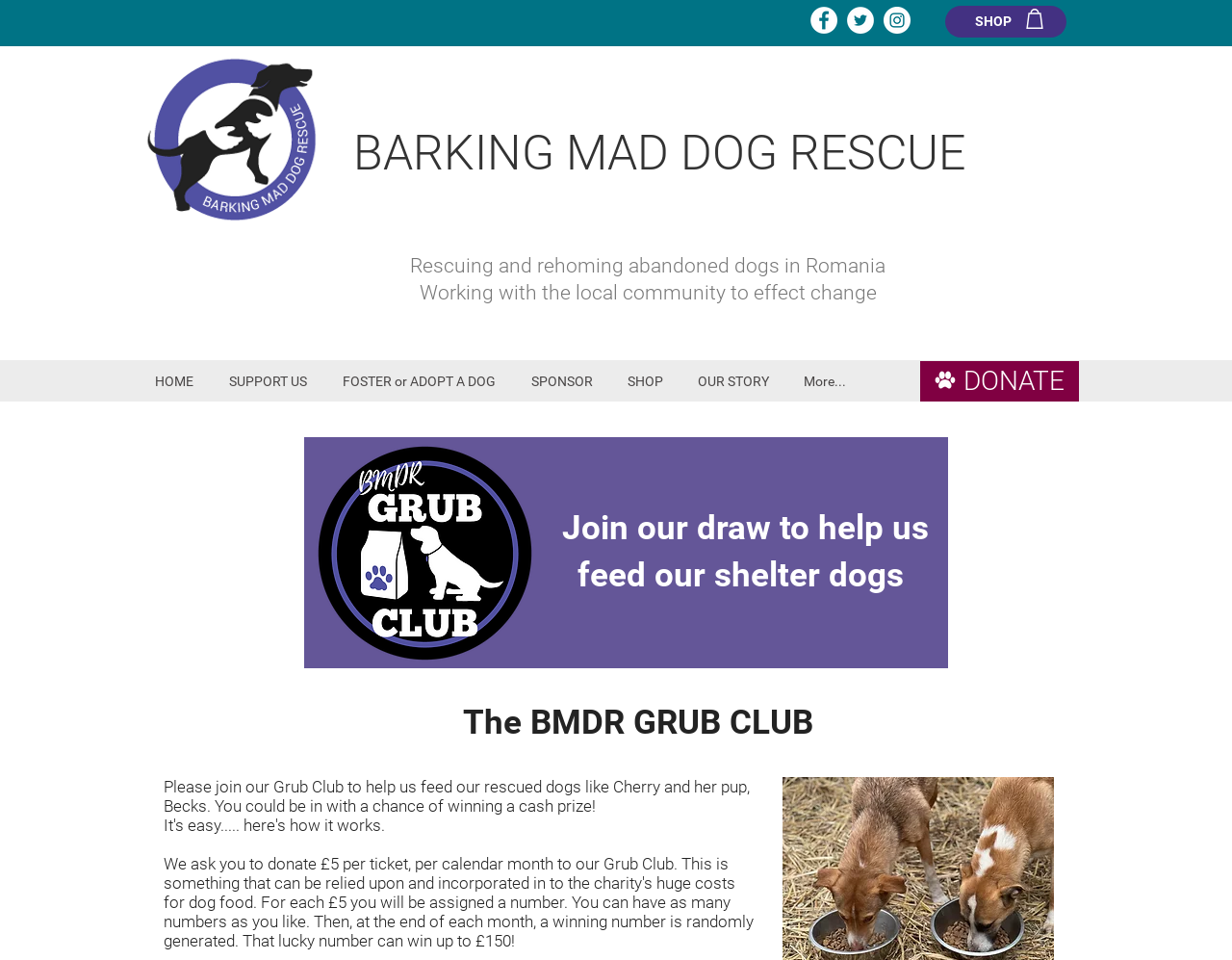Identify the bounding box coordinates of the specific part of the webpage to click to complete this instruction: "Learn about Barking Mad Dog Rescue".

[0.117, 0.056, 0.258, 0.232]